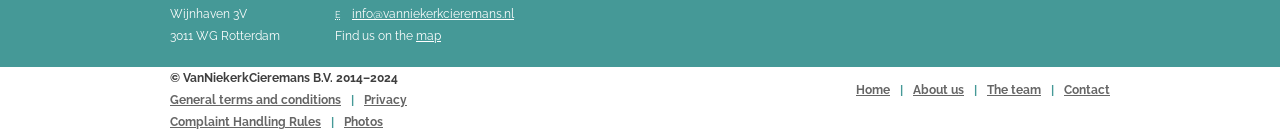Determine the bounding box coordinates for the region that must be clicked to execute the following instruction: "Find us on the map".

[0.325, 0.222, 0.345, 0.327]